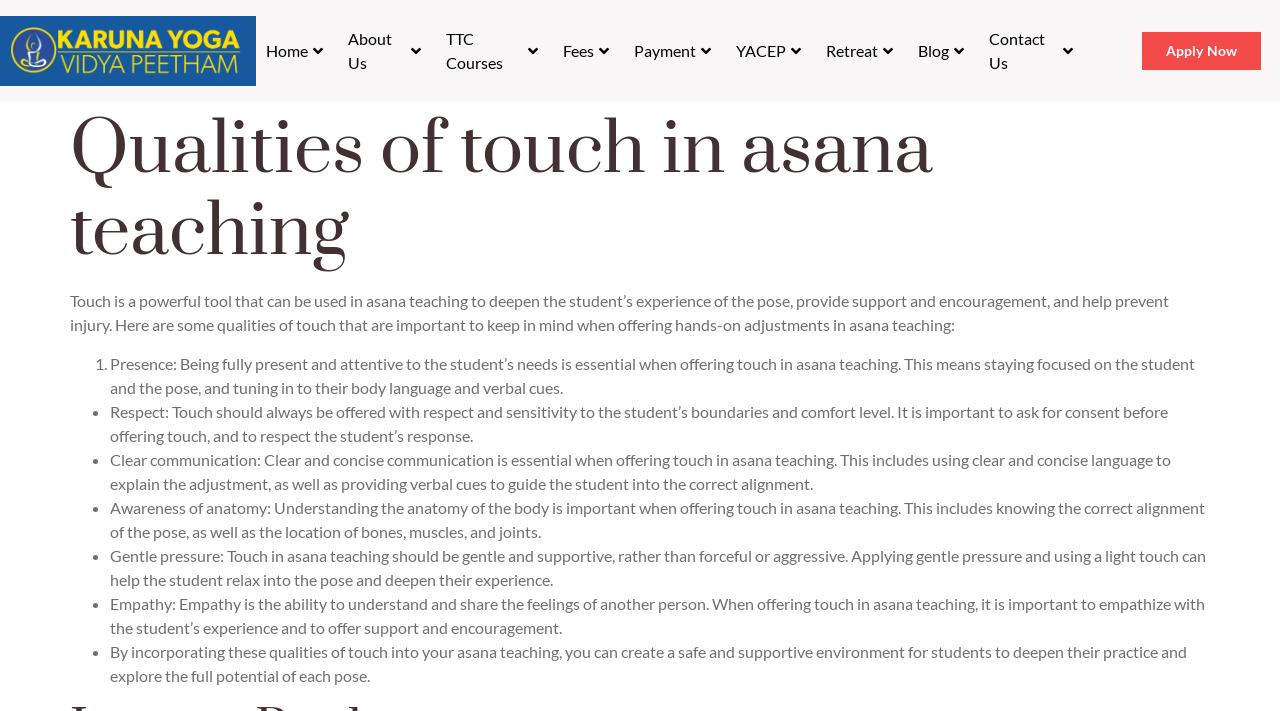Please determine the bounding box coordinates of the area that needs to be clicked to complete this task: 'Click on the 'Contact Us' link'. The coordinates must be four float numbers between 0 and 1, formatted as [left, top, right, bottom].

[0.765, 0.03, 0.85, 0.114]